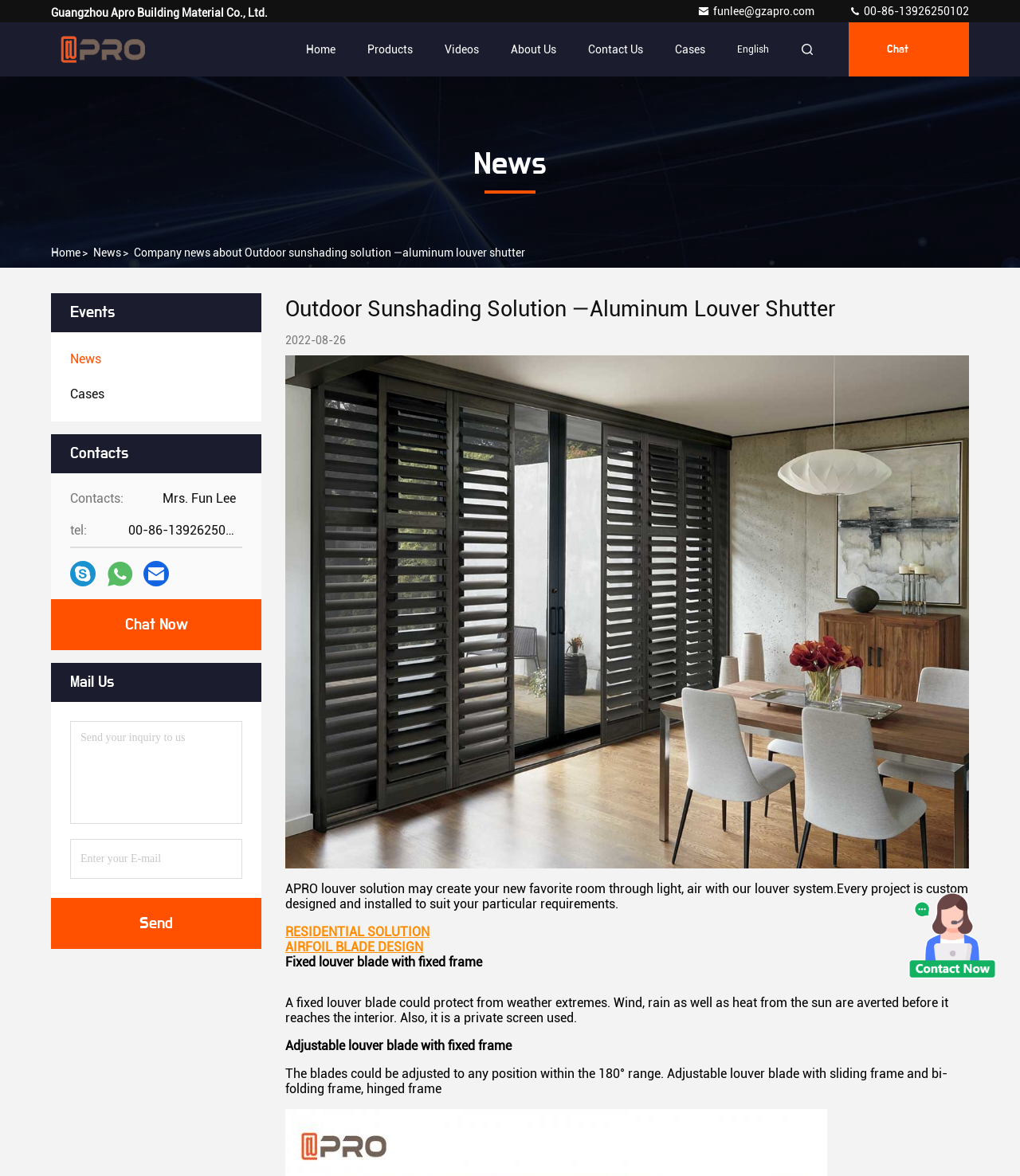Please find the bounding box coordinates of the section that needs to be clicked to achieve this instruction: "Click the 'Chat' link".

[0.832, 0.019, 0.95, 0.065]